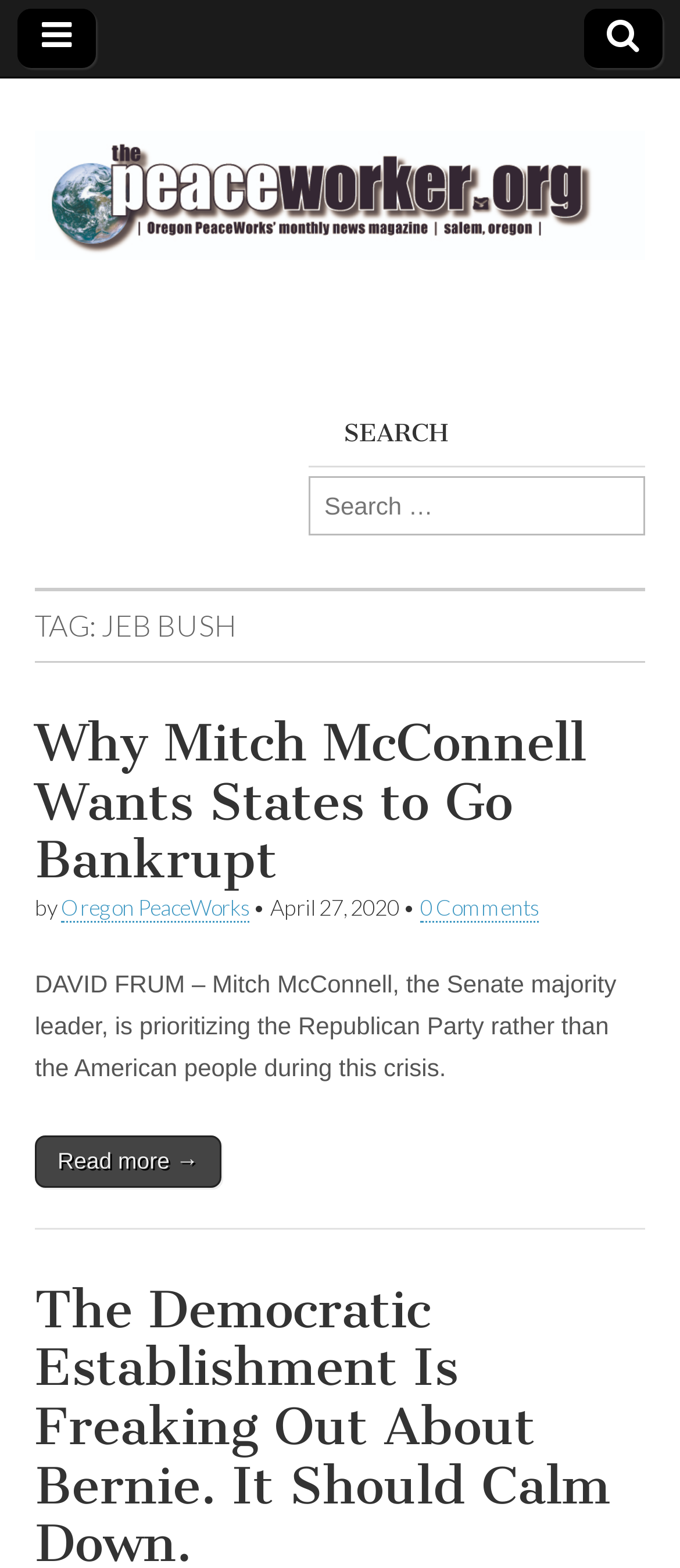What is the text of the first link on the top left? From the image, respond with a single word or brief phrase.

The PeaceWorker